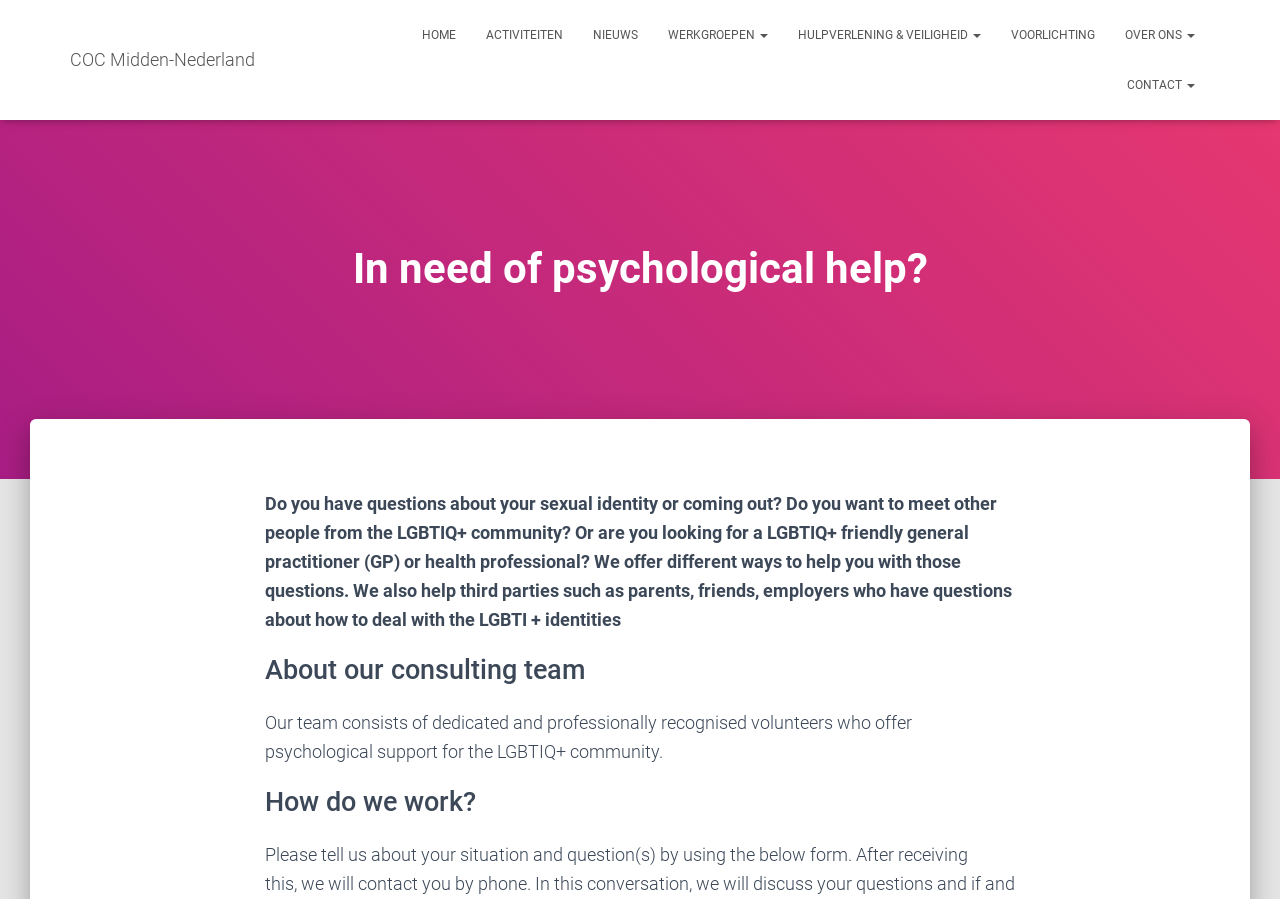Describe all the key features of the webpage in detail.

This webpage appears to be a resource for individuals seeking help and support related to their sexual identity or coming out, particularly within the LGBTIQ+ community. At the top left of the page, there is a link to "COC Midden-Nederland", which is likely the organization providing these resources. 

To the right of this link, there is a navigation menu with several links, including "HOME", "ACTIVITEITEN", "NIEUWS", "WERKGROEPEN", "HULPVERLENING & VEILIGHEID", "VOORLICHTING", "OVER ONS", and "CONTACT". These links are positioned horizontally, with "HOME" on the left and "CONTACT" on the right.

Below the navigation menu, there is a prominent heading that reads "In need of psychological help?" This heading is centered near the top of the page. 

Underneath this heading, there is a block of text that explains the purpose of the webpage. It mentions that the organization offers support for individuals with questions about their sexual identity or coming out, as well as for third parties seeking guidance on how to deal with LGBTI+ identities. 

Further down the page, there are three sections with headings: "About our consulting team", "Our team consists of dedicated and professionally recognised volunteers who offer psychological support for the LGBTIQ+ community", and "How do we work?". These sections are stacked vertically, with "About our consulting team" at the top and "How do we work?" at the bottom.